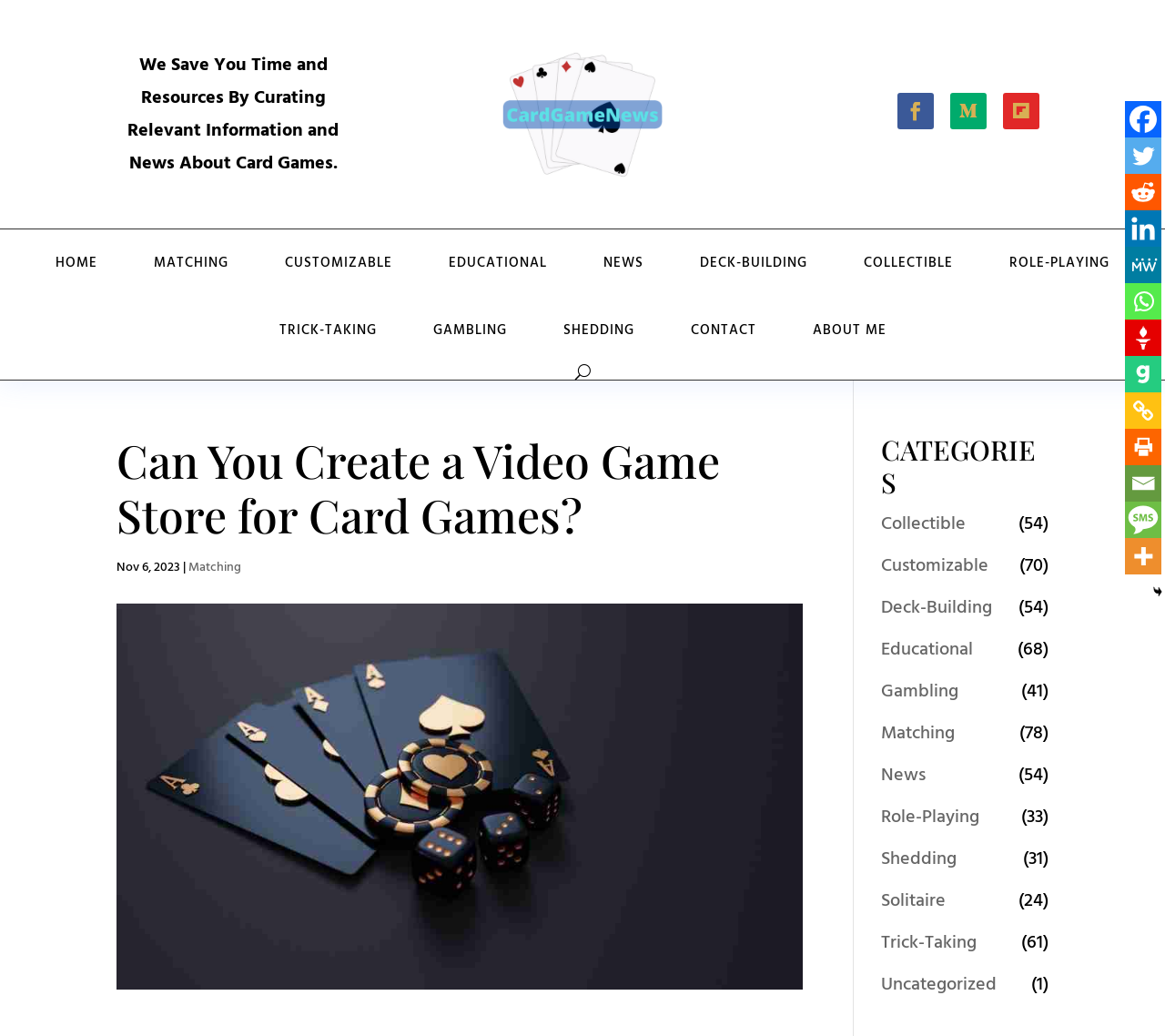What is the purpose of the button with the letter 'U'?
We need a detailed and exhaustive answer to the question. Please elaborate.

The button with the letter 'U' does not have a clear purpose based on the webpage's content. It may be a button for user settings or something else, but its exact purpose is unclear.